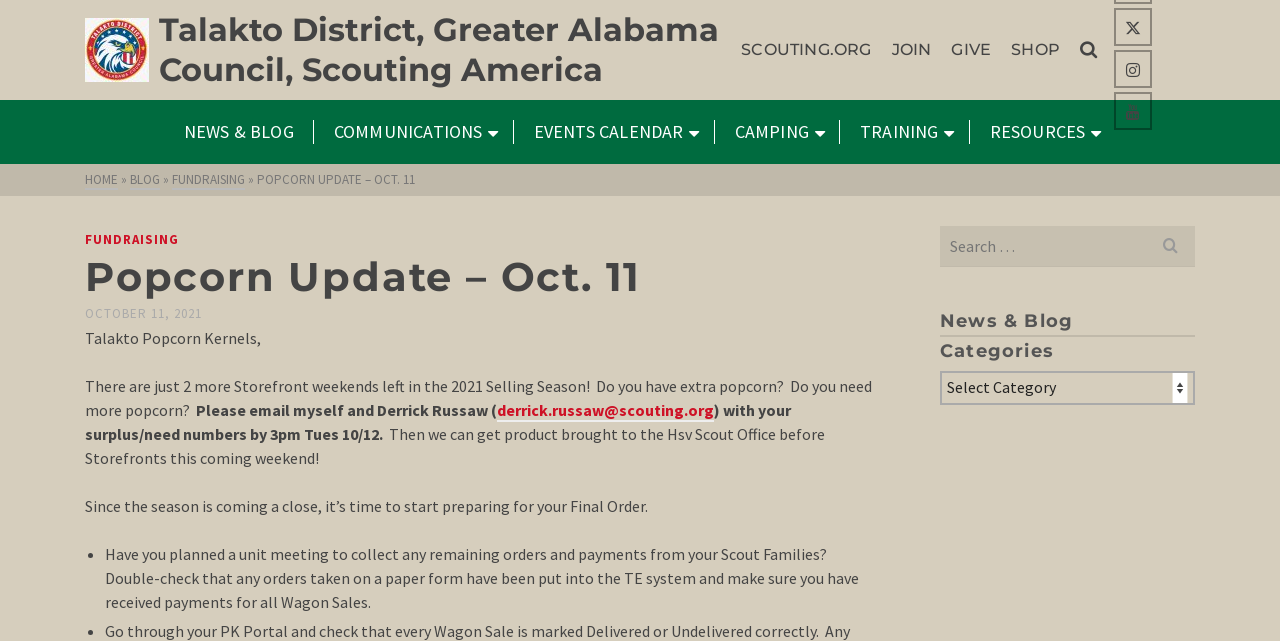Please give the bounding box coordinates of the area that should be clicked to fulfill the following instruction: "Click on JOIN link". The coordinates should be in the format of four float numbers from 0 to 1, i.e., [left, top, right, bottom].

[0.689, 0.044, 0.735, 0.112]